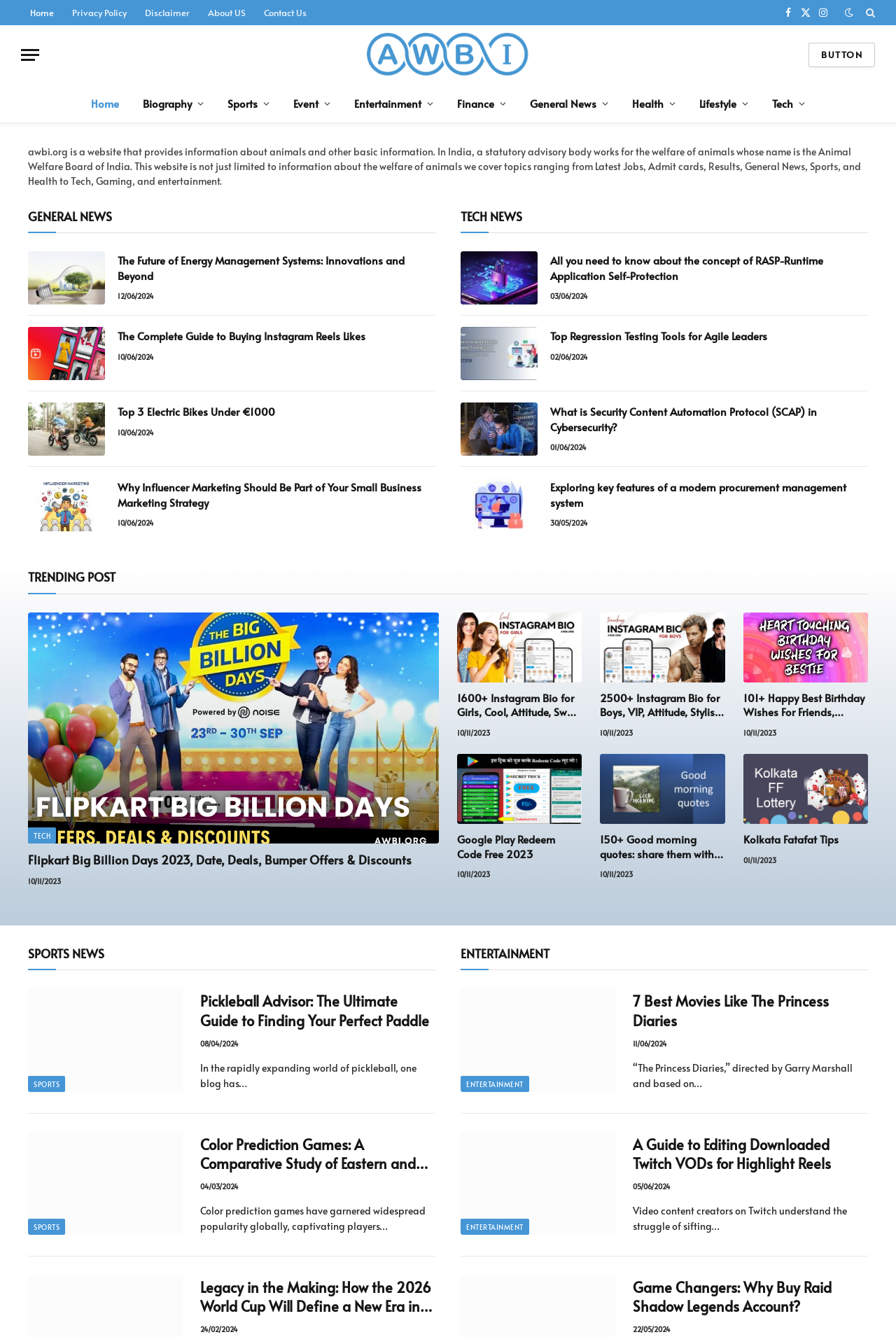Find the bounding box coordinates for the HTML element described as: "About US". The coordinates should consist of four float values between 0 and 1, i.e., [left, top, right, bottom].

[0.222, 0.0, 0.284, 0.019]